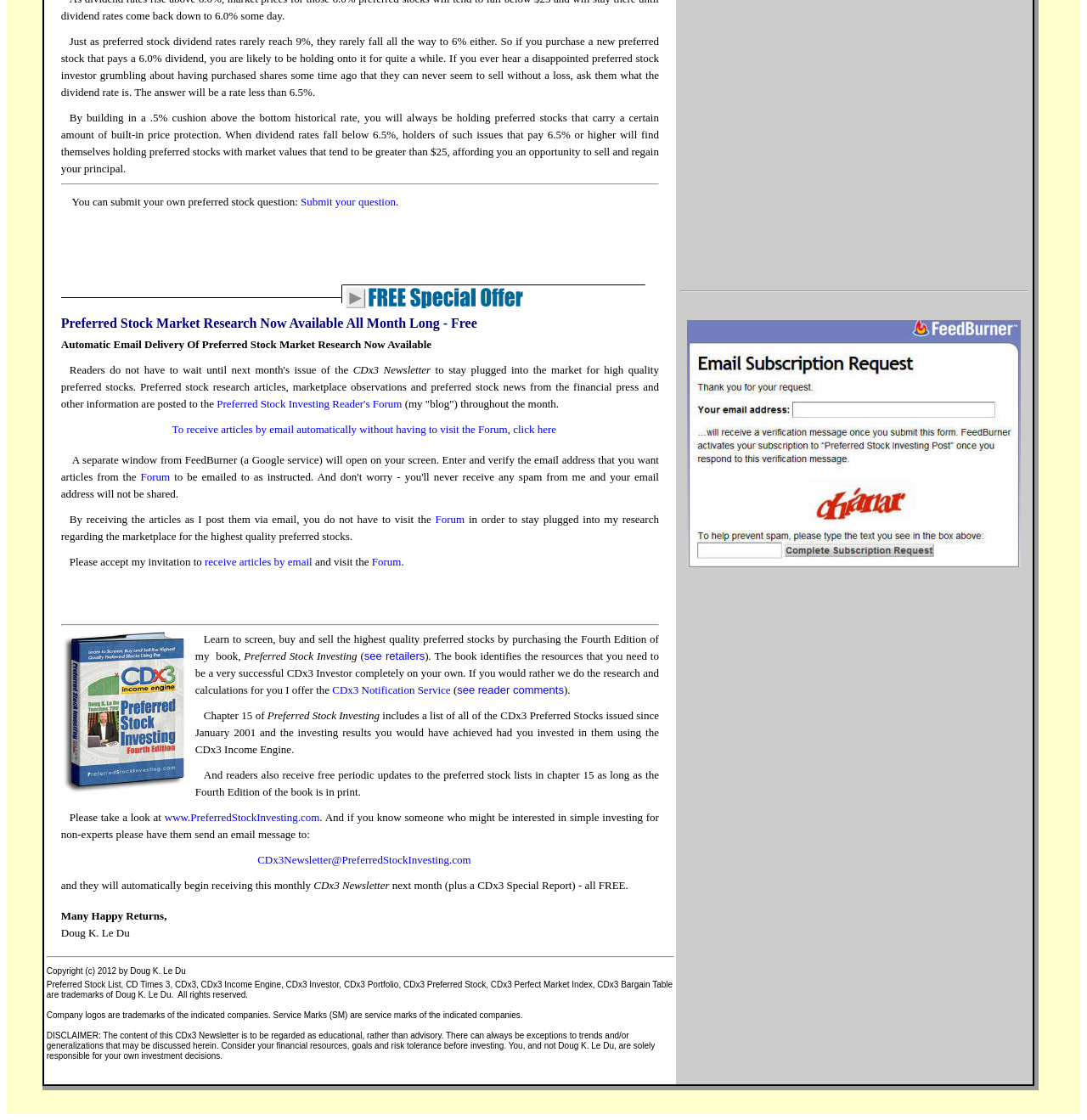What is the purpose of the CDx3 Notification Service?
Your answer should be a single word or phrase derived from the screenshot.

Research and calculations